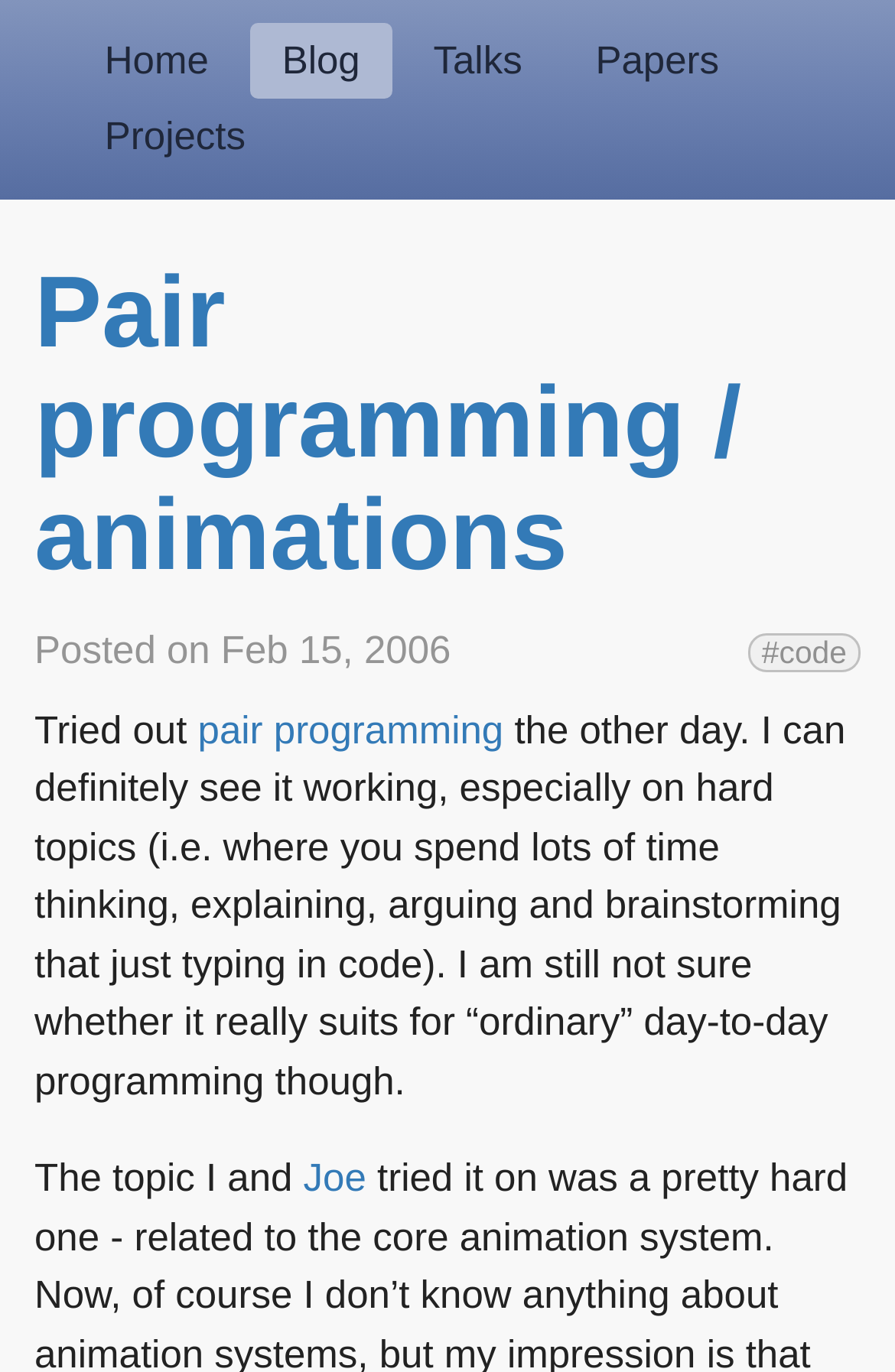Please identify the bounding box coordinates of the area I need to click to accomplish the following instruction: "visit Joe's page".

[0.339, 0.844, 0.409, 0.875]